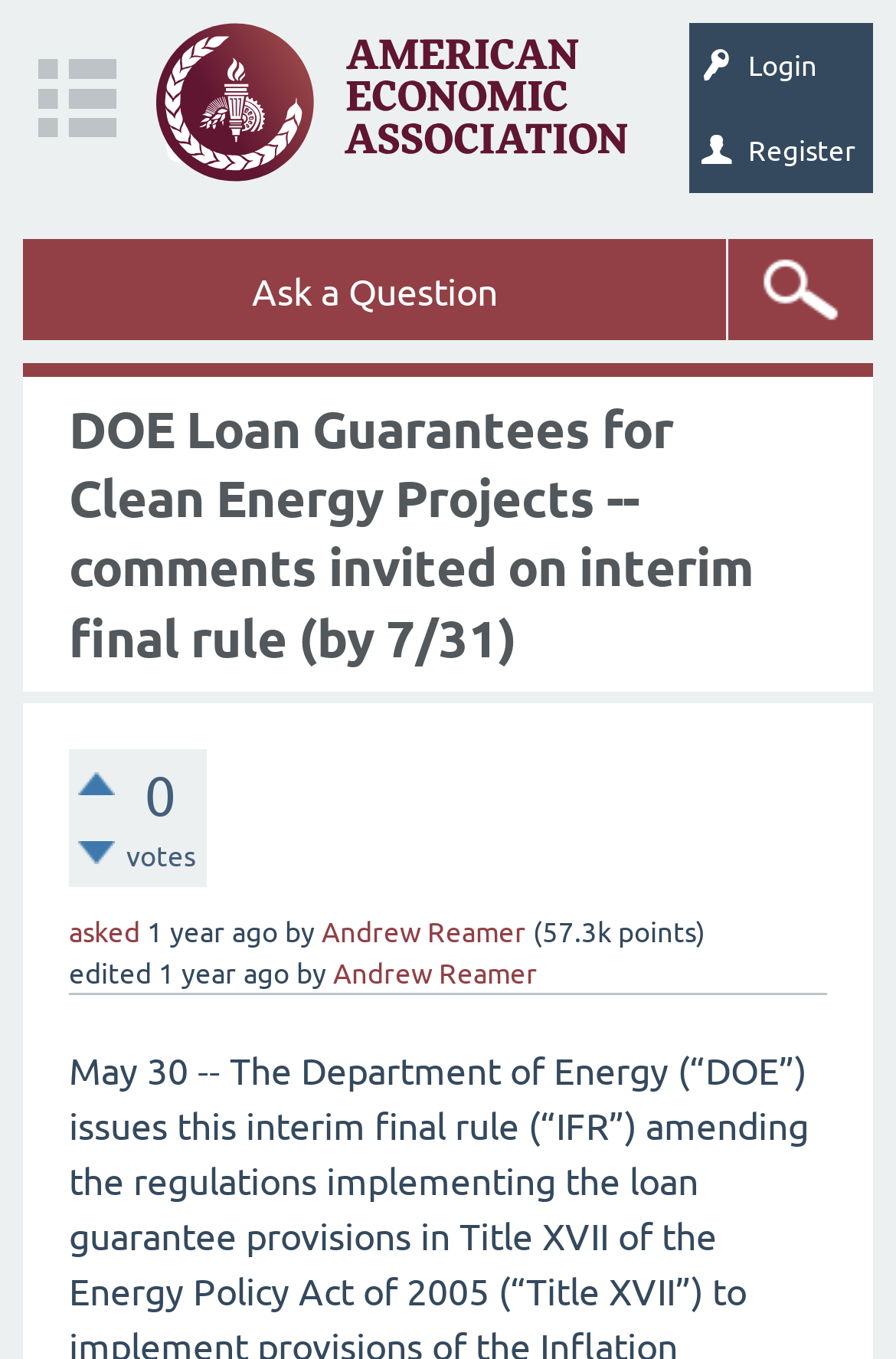Please determine the bounding box coordinates of the element to click on in order to accomplish the following task: "Login to the website". Ensure the coordinates are four float numbers ranging from 0 to 1, i.e., [left, top, right, bottom].

[0.769, 0.017, 0.974, 0.079]